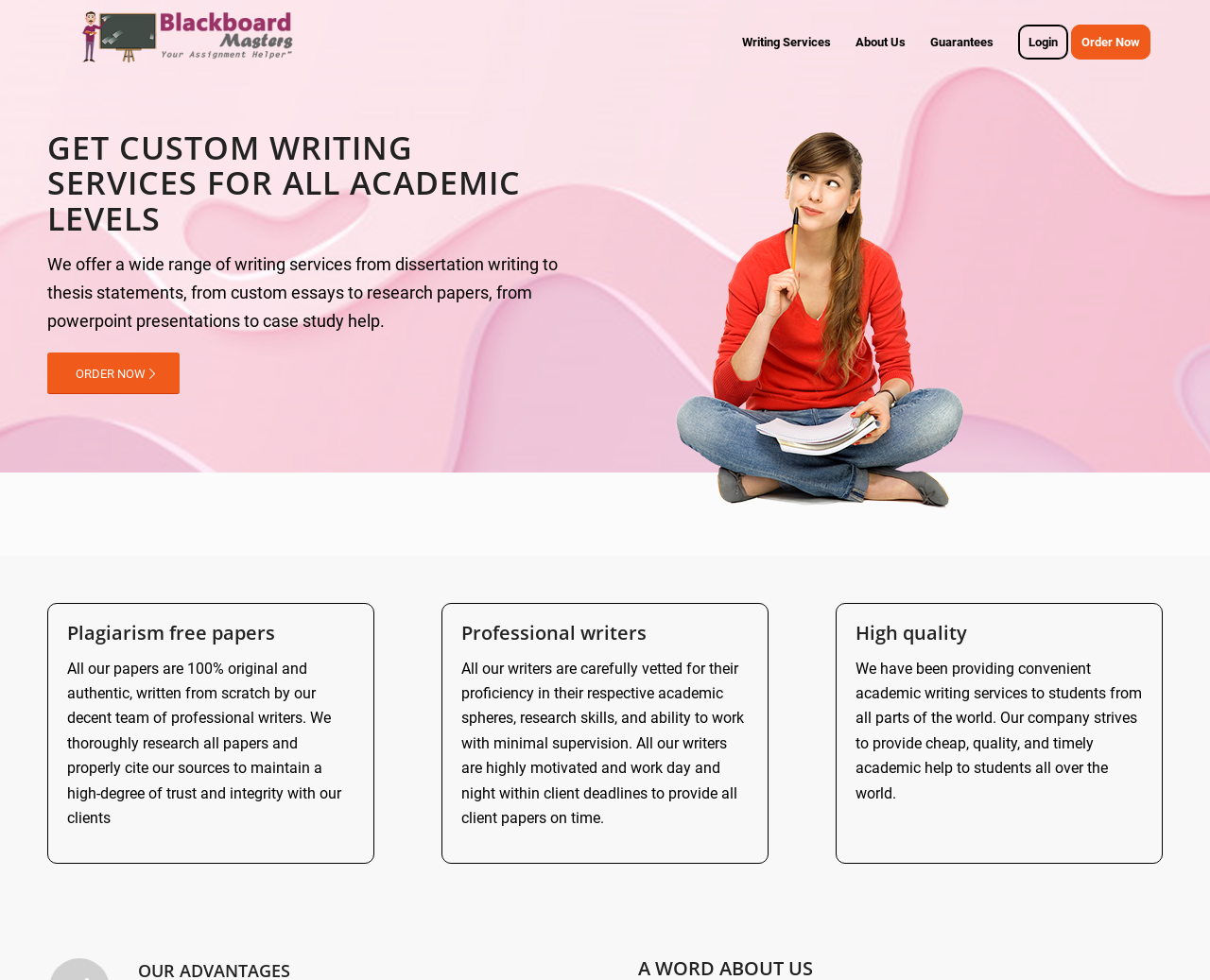Extract the primary headline from the webpage and present its text.

GET CUSTOM WRITING SERVICES FOR ALL ACADEMIC LEVELS